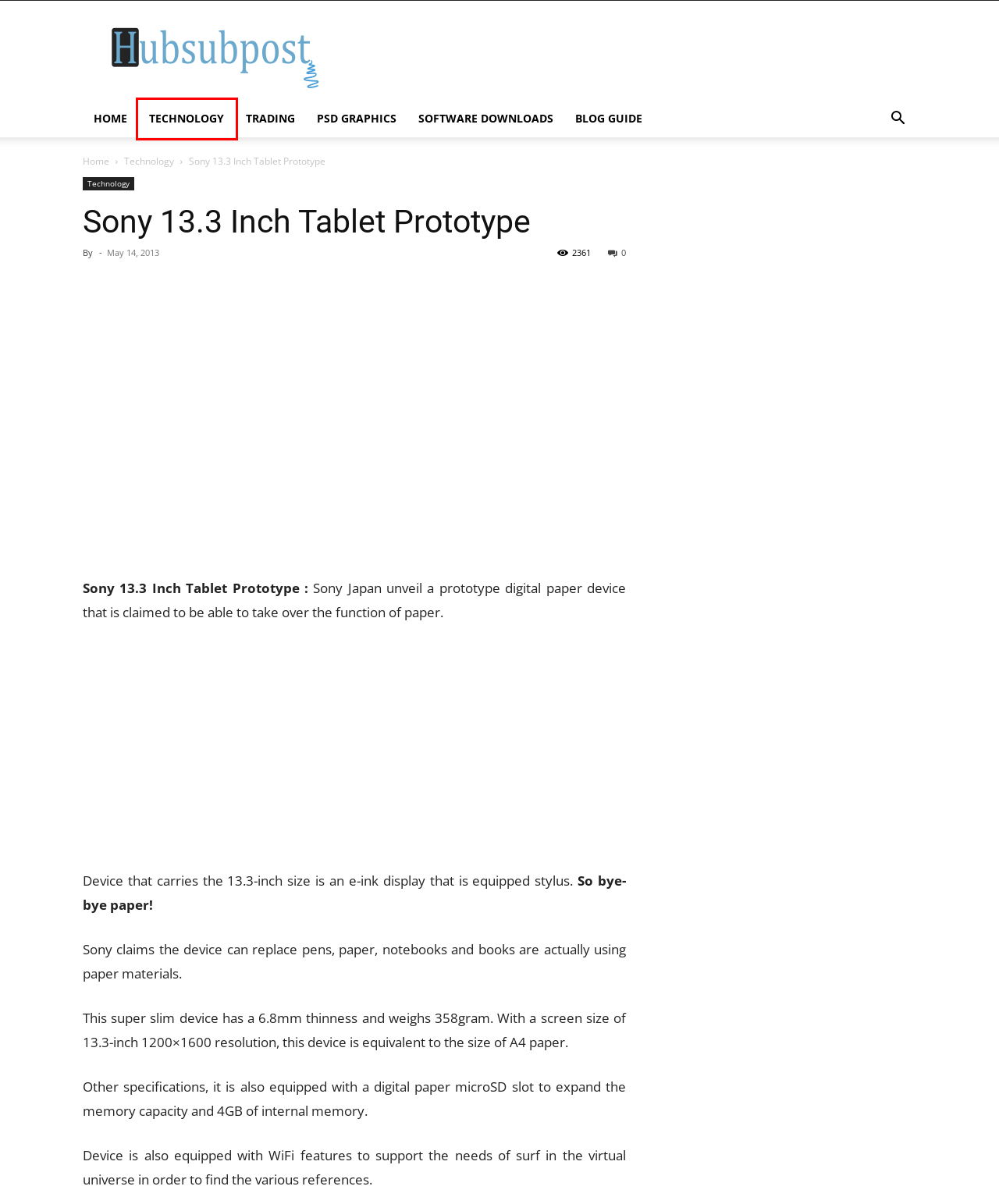A screenshot of a webpage is given, featuring a red bounding box around a UI element. Please choose the webpage description that best aligns with the new webpage after clicking the element in the bounding box. These are the descriptions:
A. Software Downloads Archives - Hubsubpost Digital World
B. Blog Guide Archives - Hubsubpost Digital World
C. PSD Graphics Archives - Hubsubpost Digital World
D. Home - Hubsubpost Digital World
E. Technology Archives - Hubsubpost Digital World
F. Google Is Not Still Interested In The X Phone - Hubsubpost Digital World
G. Community Guidelines - Hubsubpost Digital World
H. Trading Archives - Hubsubpost Digital World

E